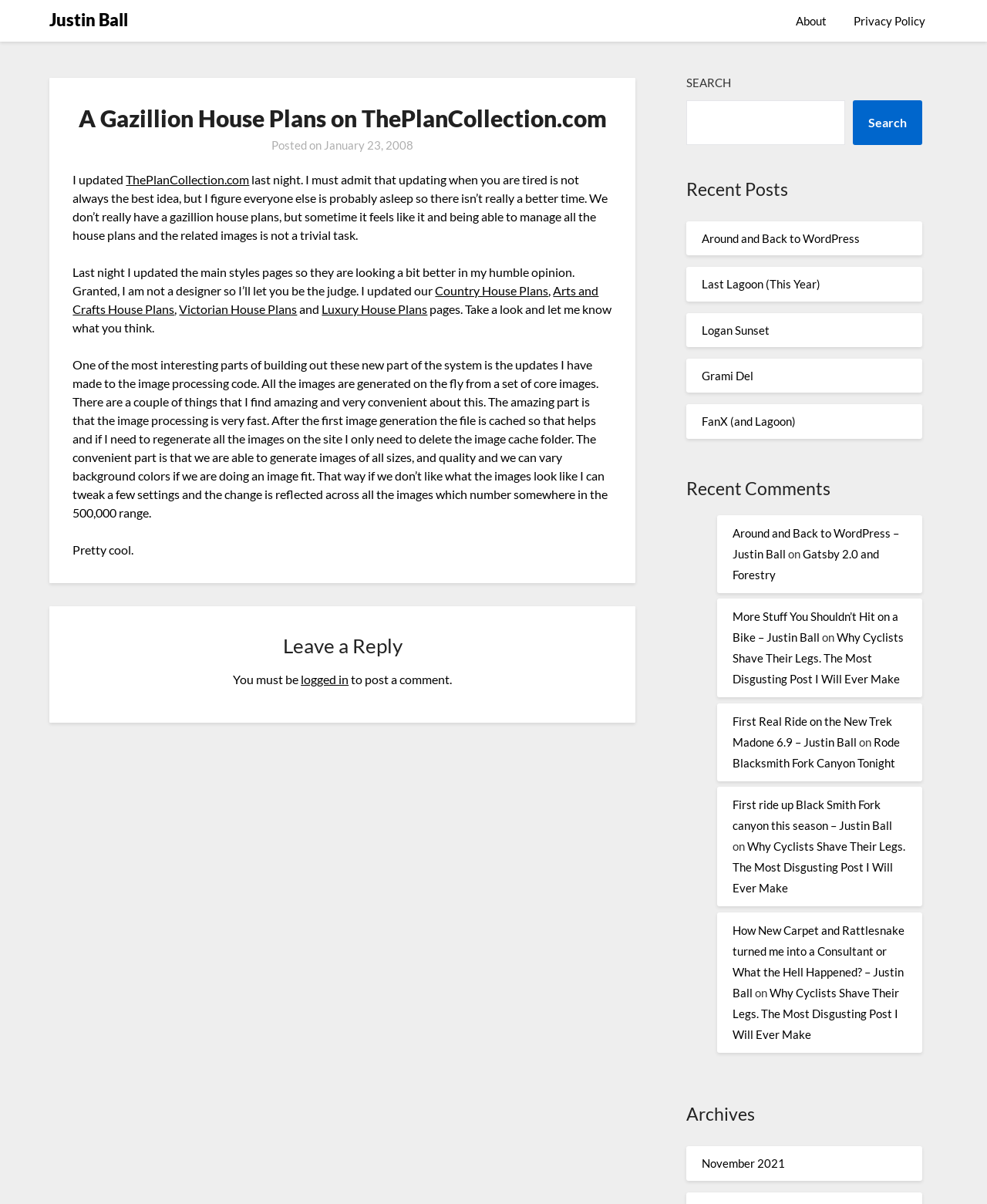Locate and generate the text content of the webpage's heading.

A Gazillion House Plans on ThePlanCollection.com